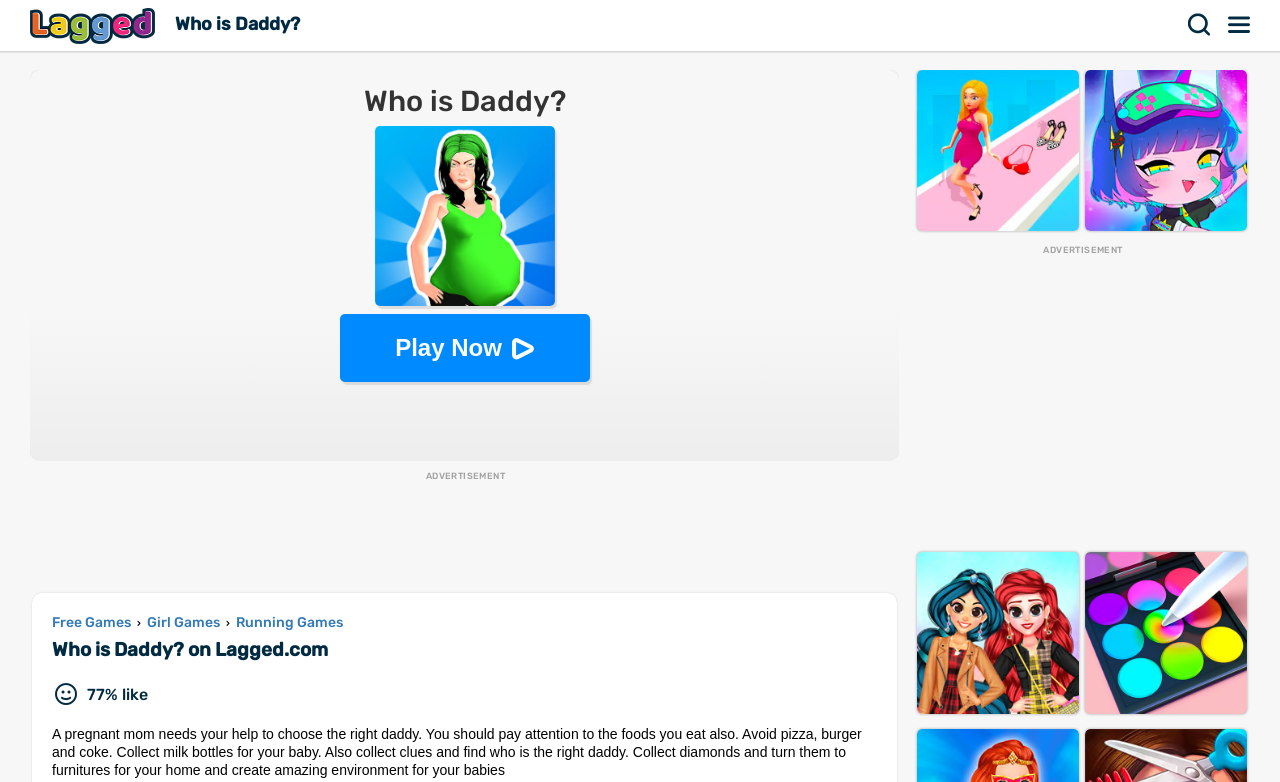Identify and provide the text content of the webpage's primary headline.

Who is Daddy?